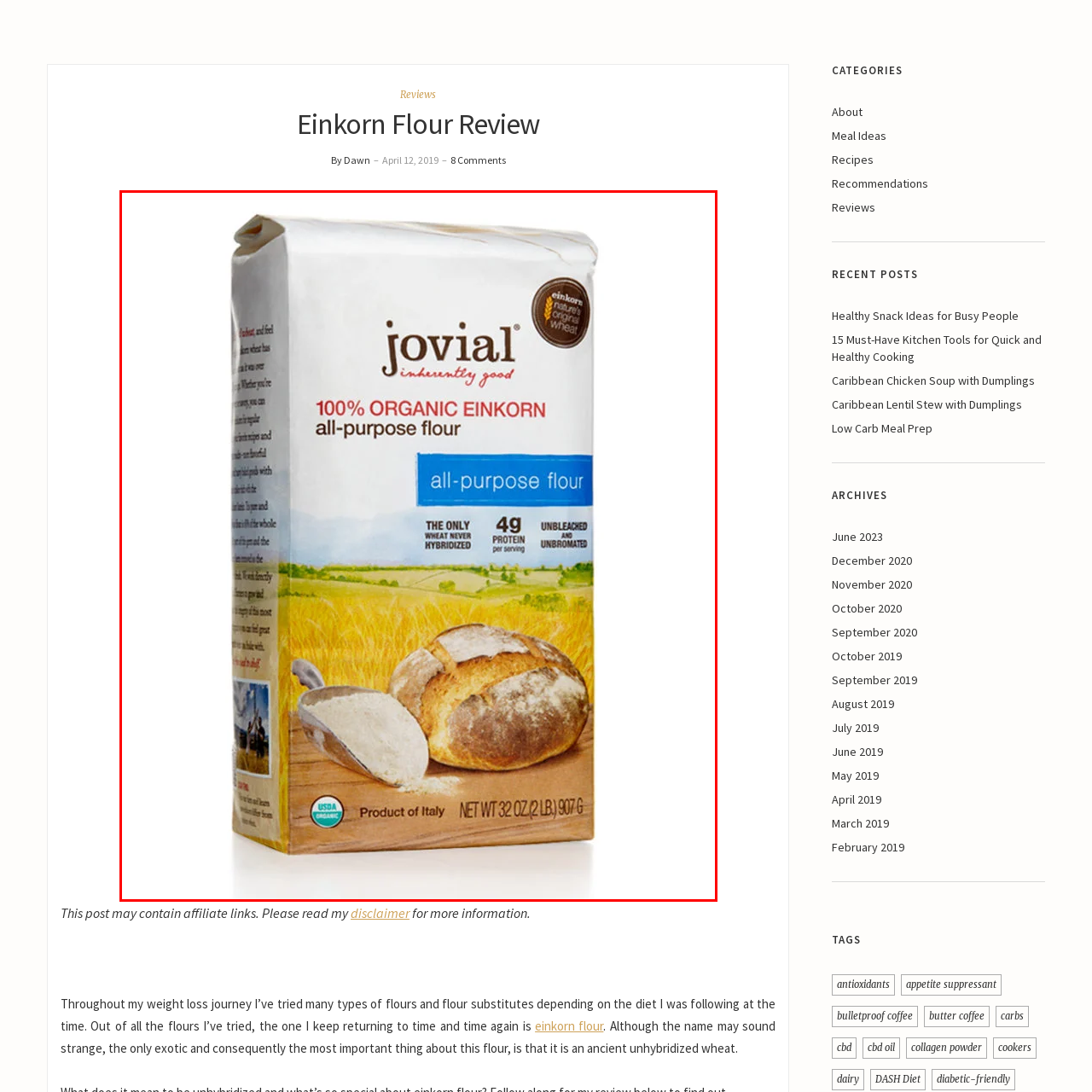What is the amount of protein per serving in the flour?
Focus on the image enclosed by the red bounding box and elaborate on your answer to the question based on the visual details present.

The nutritional information on the packaging indicates that the flour contains '4g protein per serving', which can be found in the vibrant blue section highlighting the 'all-purpose flour' designation.